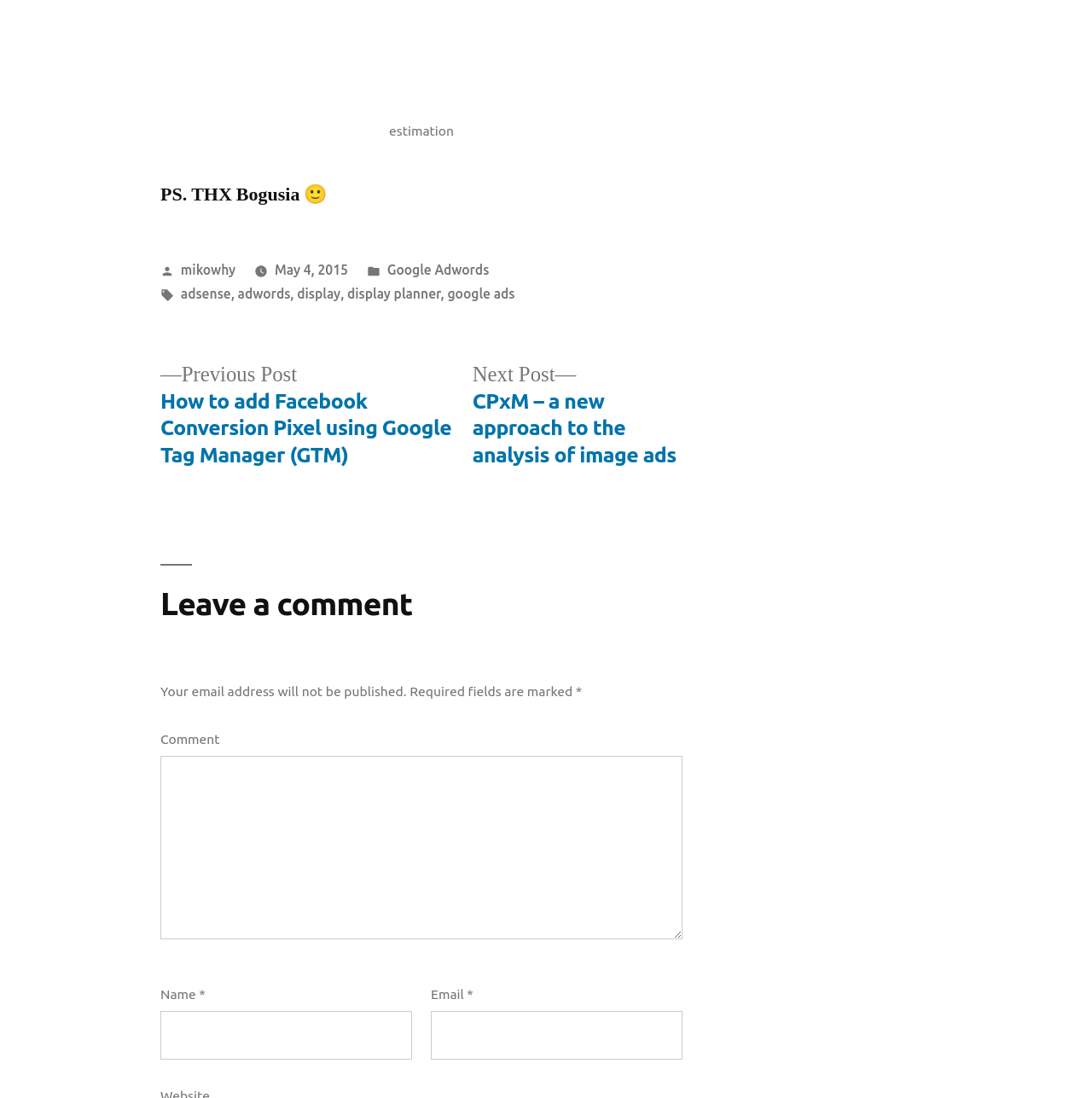Please specify the coordinates of the bounding box for the element that should be clicked to carry out this instruction: "Leave a comment". The coordinates must be four float numbers between 0 and 1, formatted as [left, top, right, bottom].

[0.147, 0.688, 0.625, 0.856]